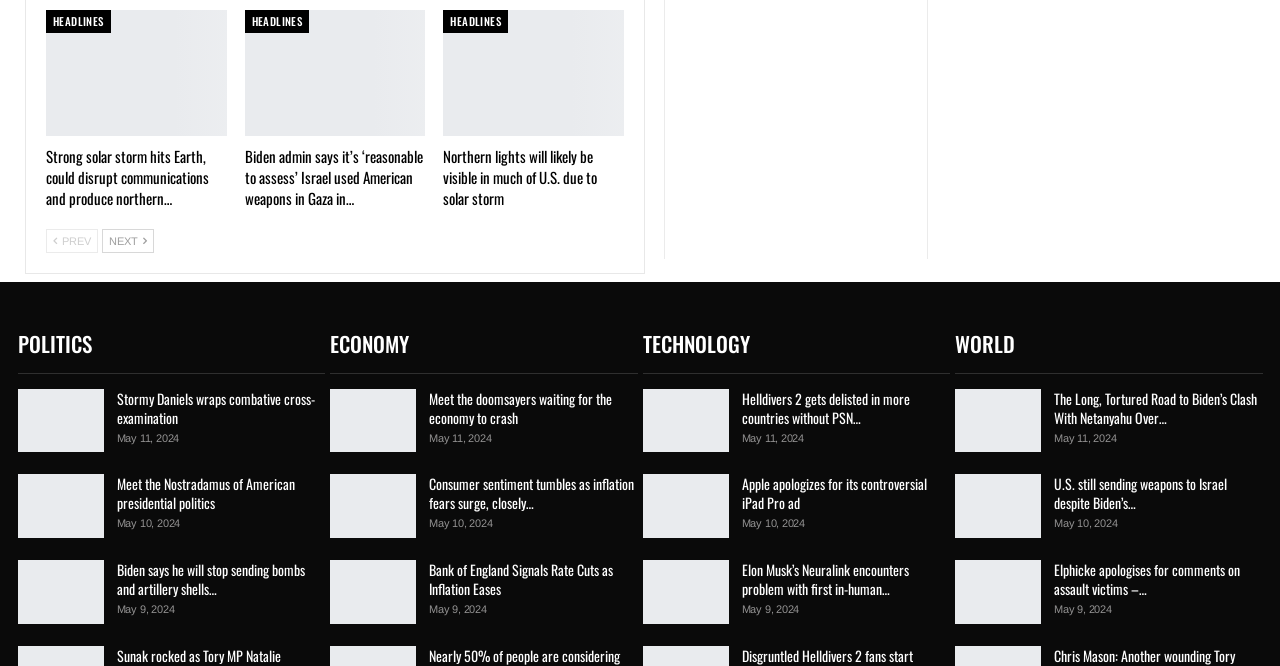Could you locate the bounding box coordinates for the section that should be clicked to accomplish this task: "Click on the 'Next' button".

[0.08, 0.344, 0.12, 0.38]